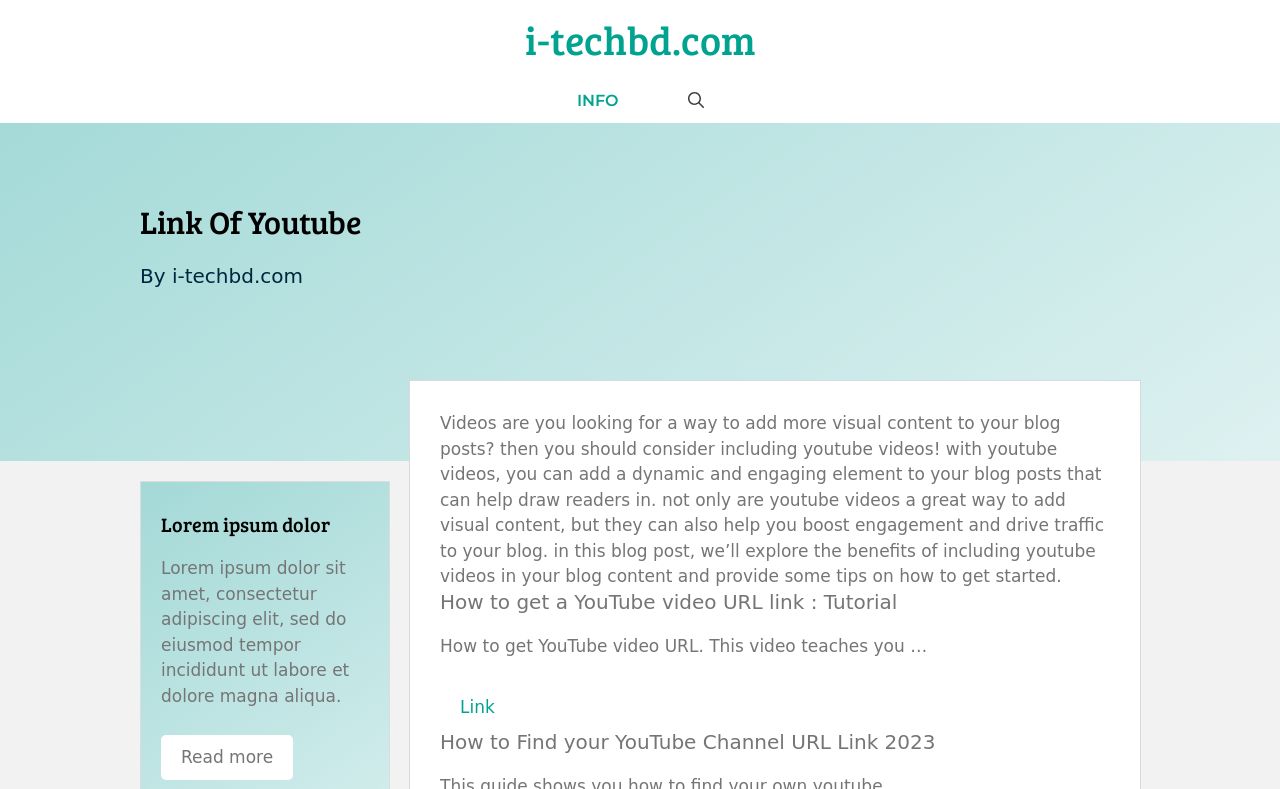Using the provided element description: "i-techbd.com", determine the bounding box coordinates of the corresponding UI element in the screenshot.

[0.134, 0.335, 0.237, 0.366]